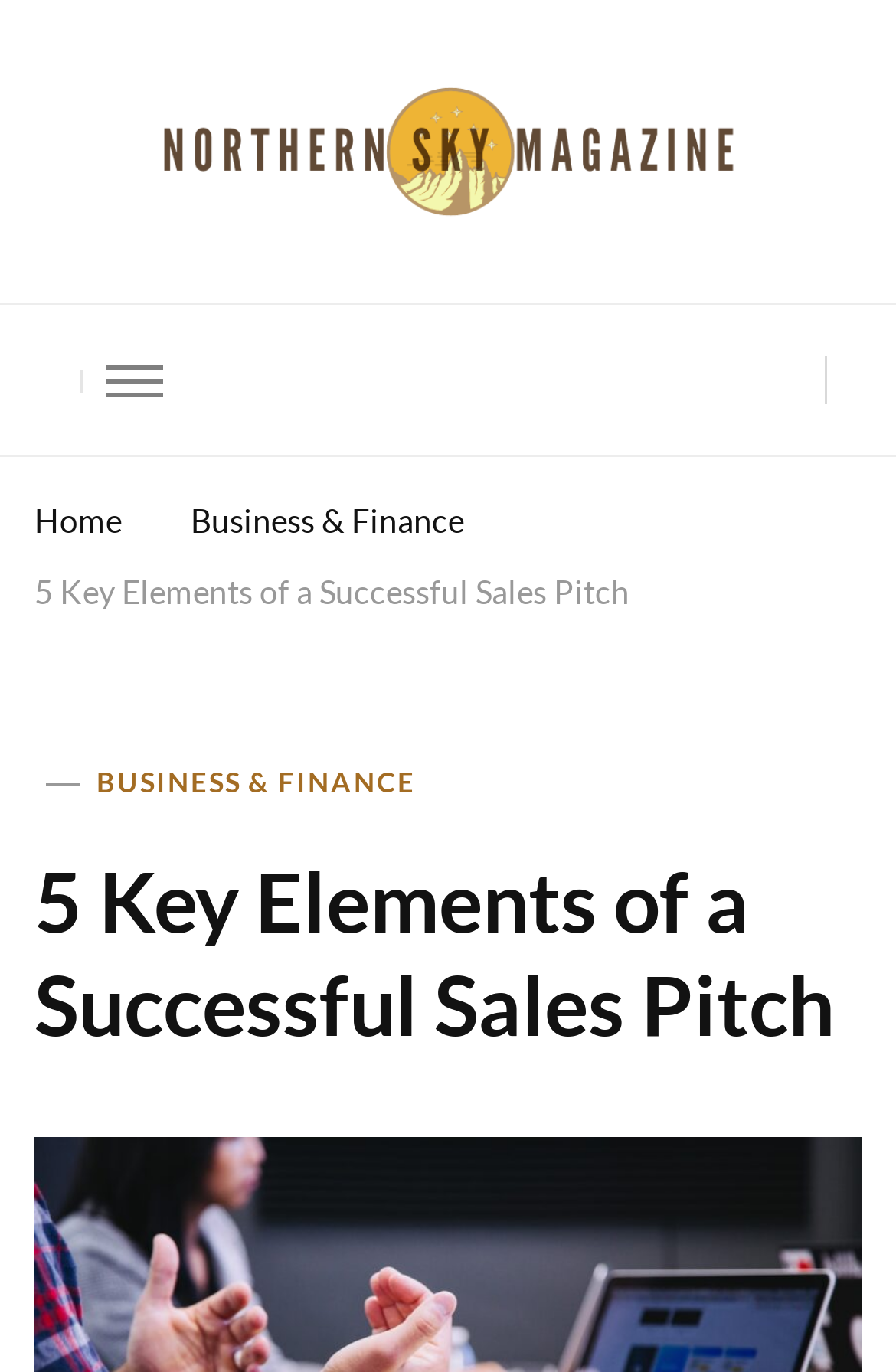How many navigation links are at the top of the webpage?
Can you offer a detailed and complete answer to this question?

I found the answer by counting the number of links at the top of the webpage, which are 'Home', 'Business & Finance', and another link to the magazine's name.